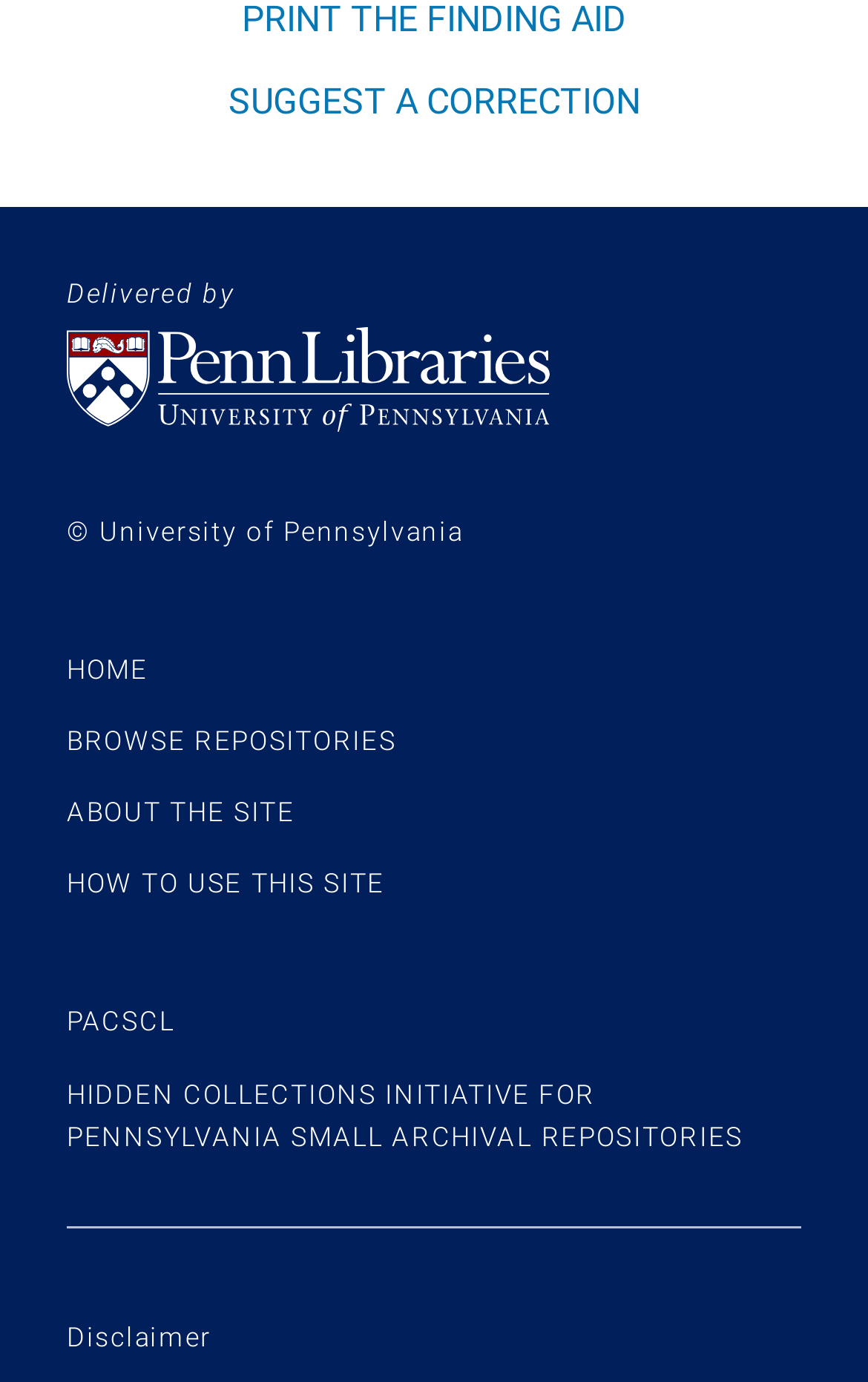What is the name of the university?
Look at the image and provide a detailed response to the question.

The name of the university can be found in the link 'University of Pennsylvania Libraries homepage' which is located at the top of the webpage, and also in the copyright text '© University of Pennsylvania' at the bottom of the webpage.